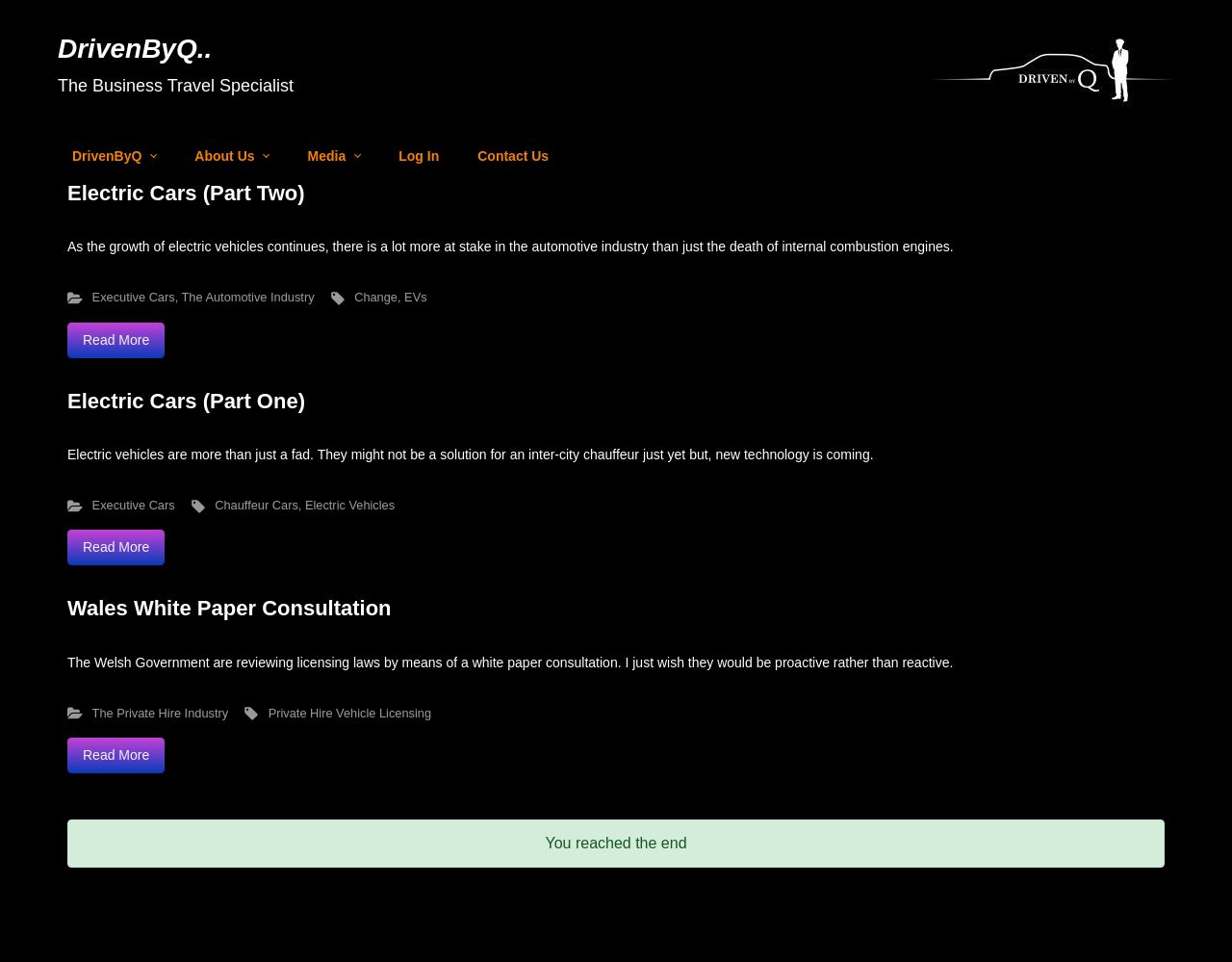Find the bounding box coordinates of the clickable region needed to perform the following instruction: "Read the 'Electric Cars (Part Two)' article". The coordinates should be provided as four float numbers between 0 and 1, i.e., [left, top, right, bottom].

[0.055, 0.188, 0.945, 0.215]